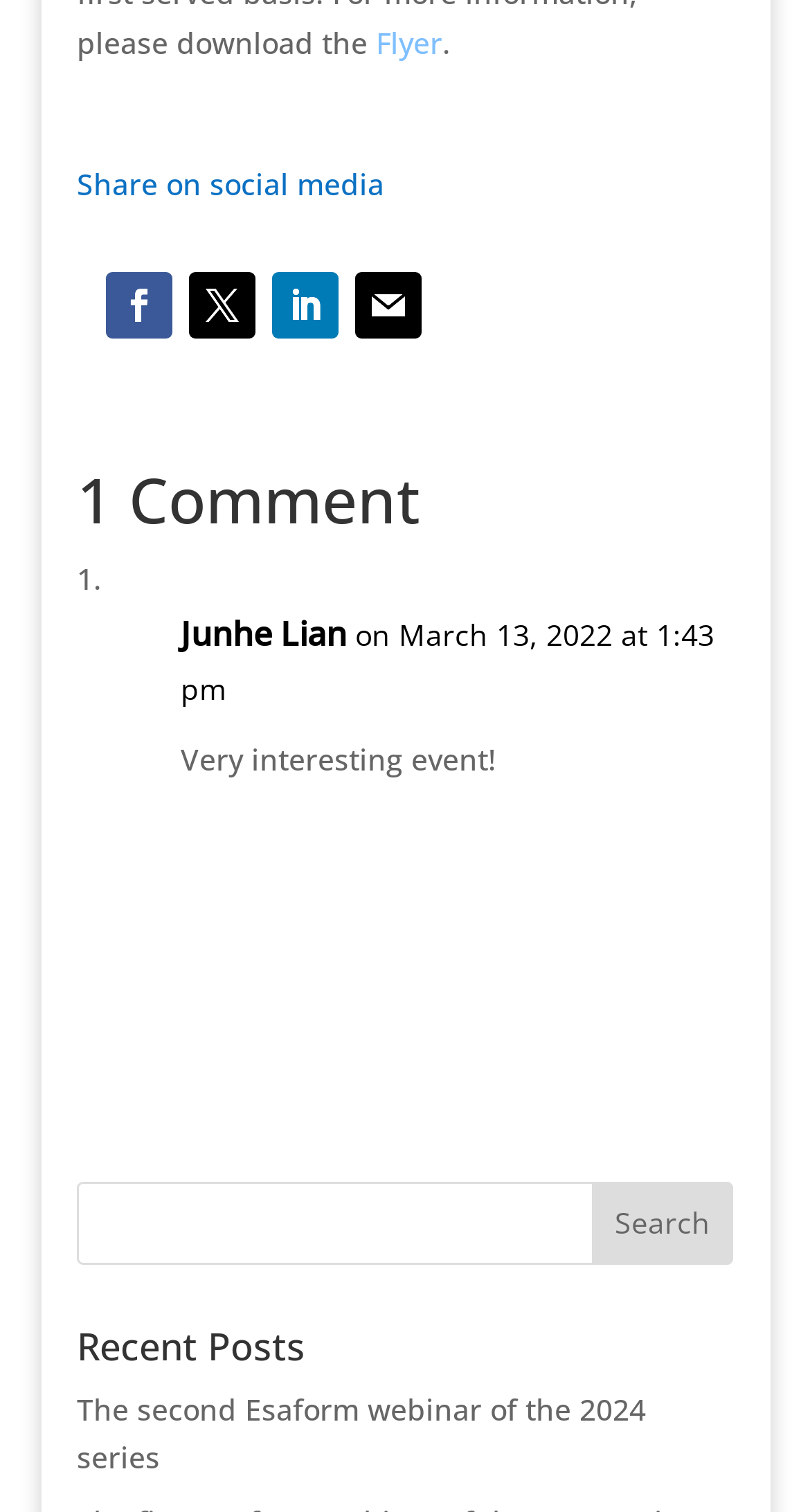Can you identify the bounding box coordinates of the clickable region needed to carry out this instruction: 'View the comment'? The coordinates should be four float numbers within the range of 0 to 1, stated as [left, top, right, bottom].

[0.095, 0.31, 0.905, 0.365]